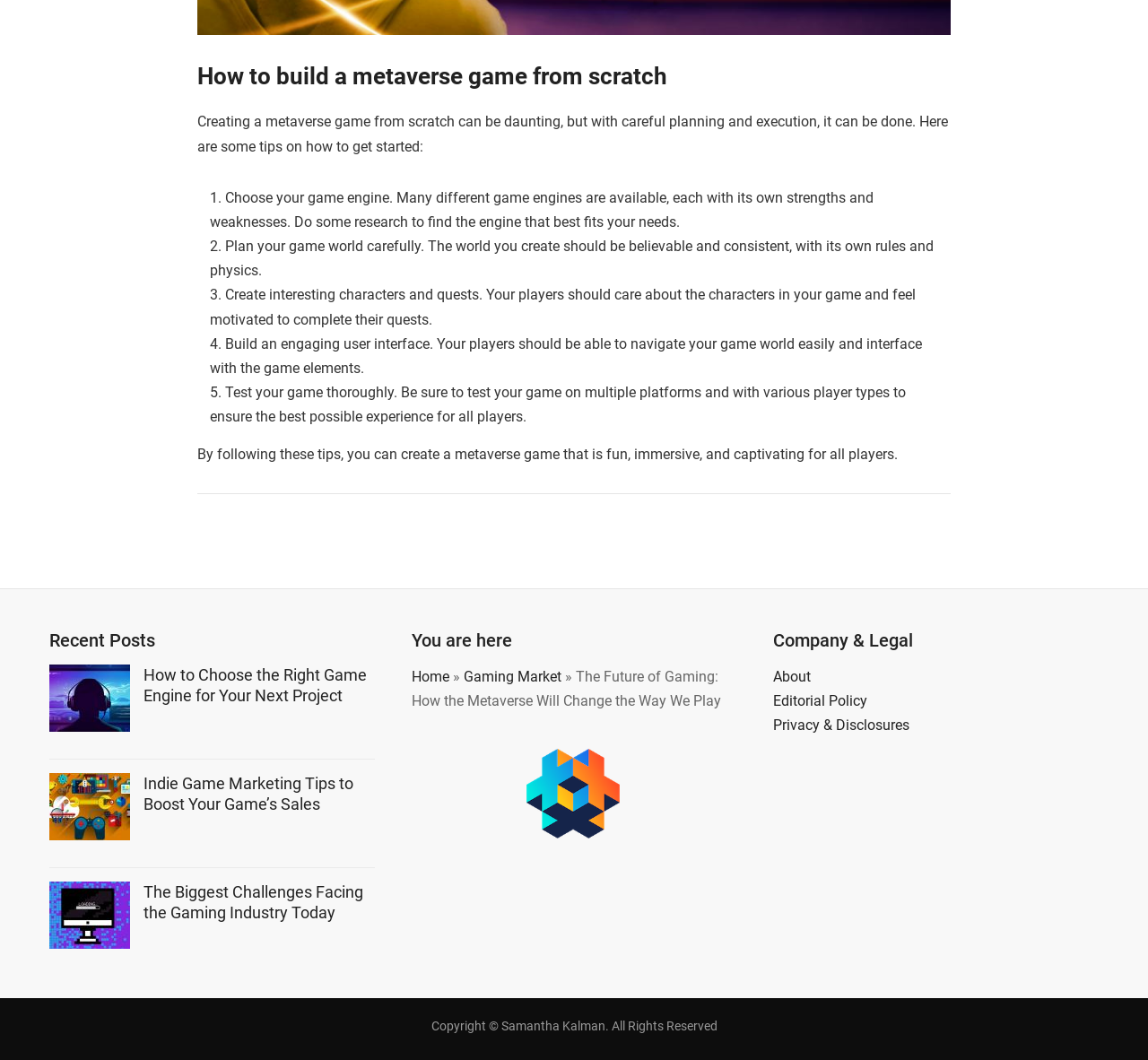Provide a one-word or one-phrase answer to the question:
What is the first step to build a metaverse game?

Choose your game engine